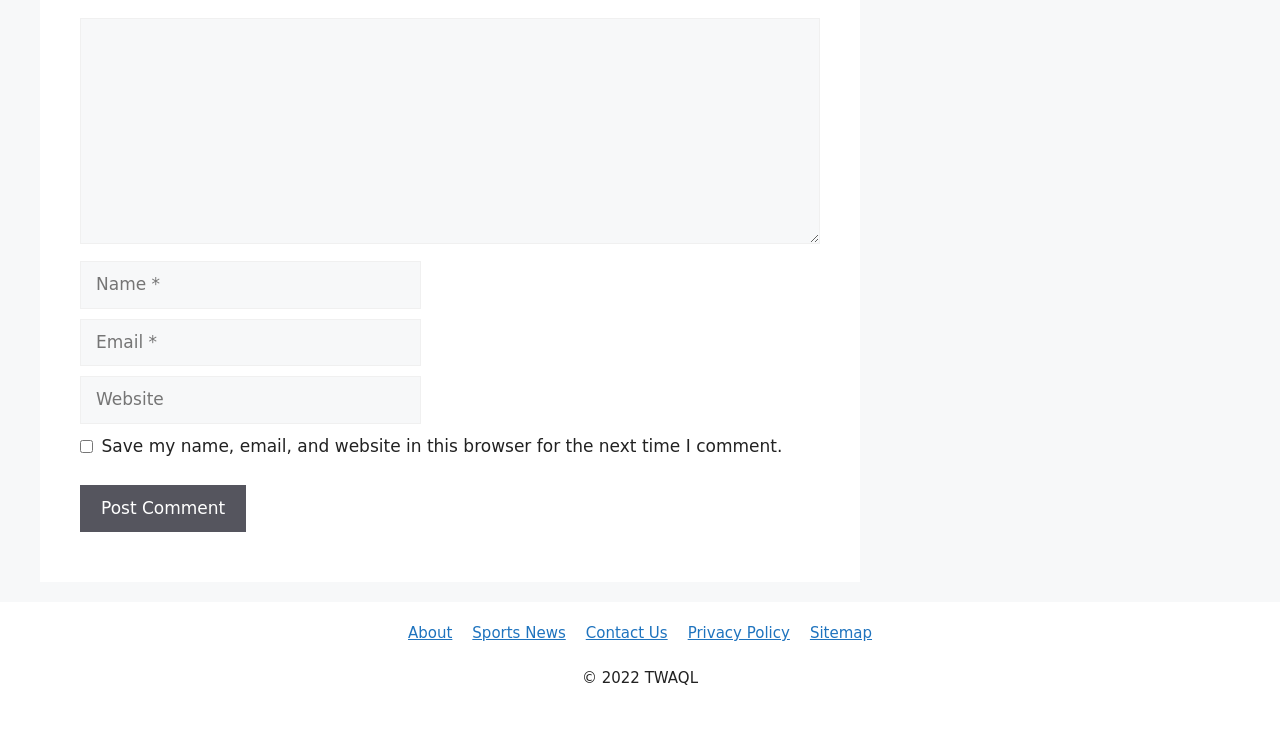Find and provide the bounding box coordinates for the UI element described here: "Sitemap". The coordinates should be given as four float numbers between 0 and 1: [left, top, right, bottom].

[0.633, 0.853, 0.681, 0.878]